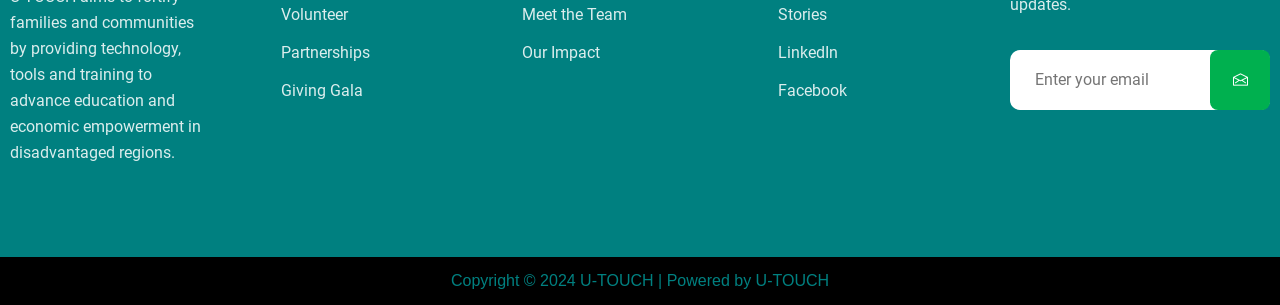Please provide the bounding box coordinate of the region that matches the element description: Giving Gala. Coordinates should be in the format (top-left x, top-left y, bottom-right x, bottom-right y) and all values should be between 0 and 1.

[0.22, 0.254, 0.284, 0.339]